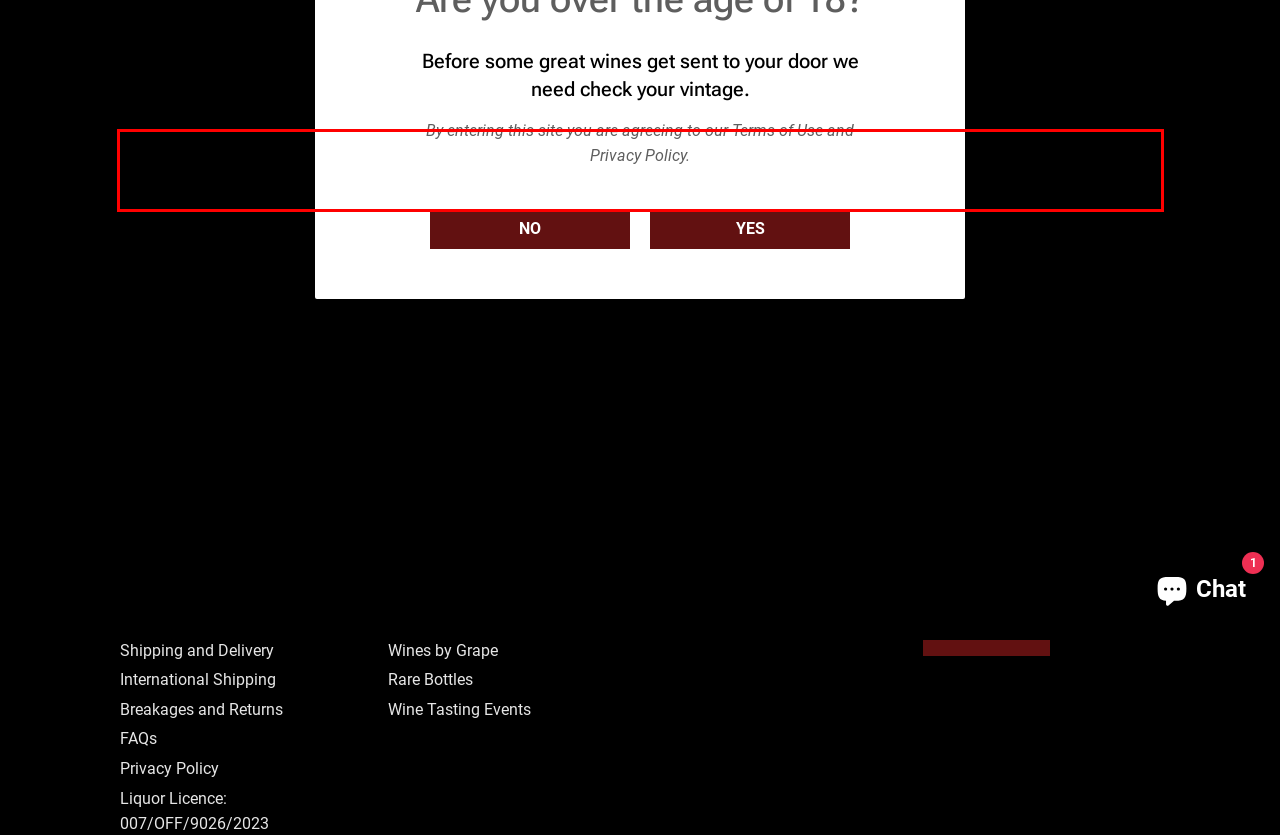Given a webpage screenshot, identify the text inside the red bounding box using OCR and extract it.

The southern Rhone Valley of France is also of fair importance for Clairette. It is one of the 16 grape varietals that are allowed into the famous blend of Chateauneuf-du-Pape. It often makes fairly bland and neutral wines though producers like Chateau de Beaucastel will often use up to 30% in their white wines – which are very serious and long-lived.